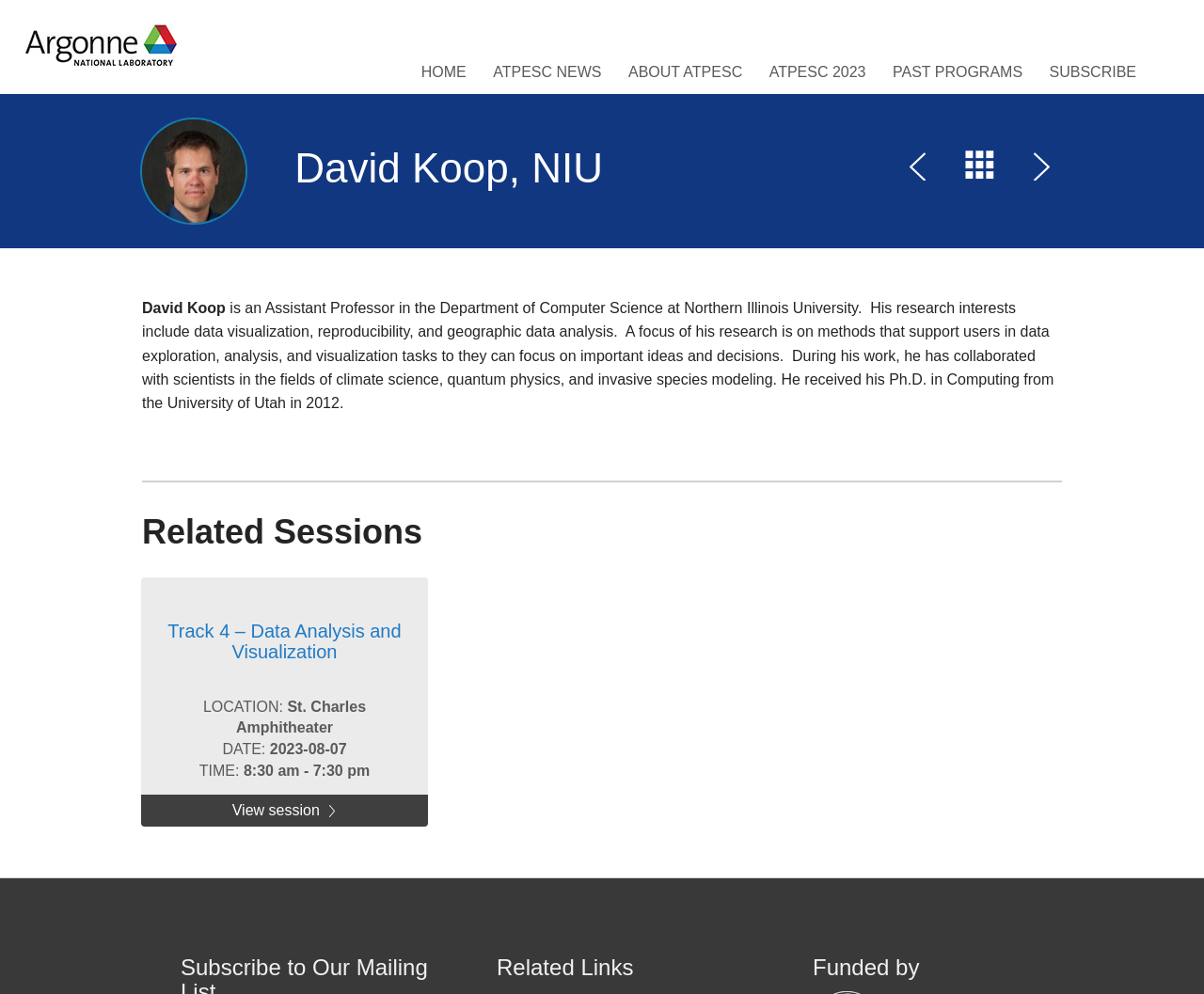Determine the bounding box coordinates for the region that must be clicked to execute the following instruction: "Check the Related Sessions".

[0.118, 0.515, 0.882, 0.555]